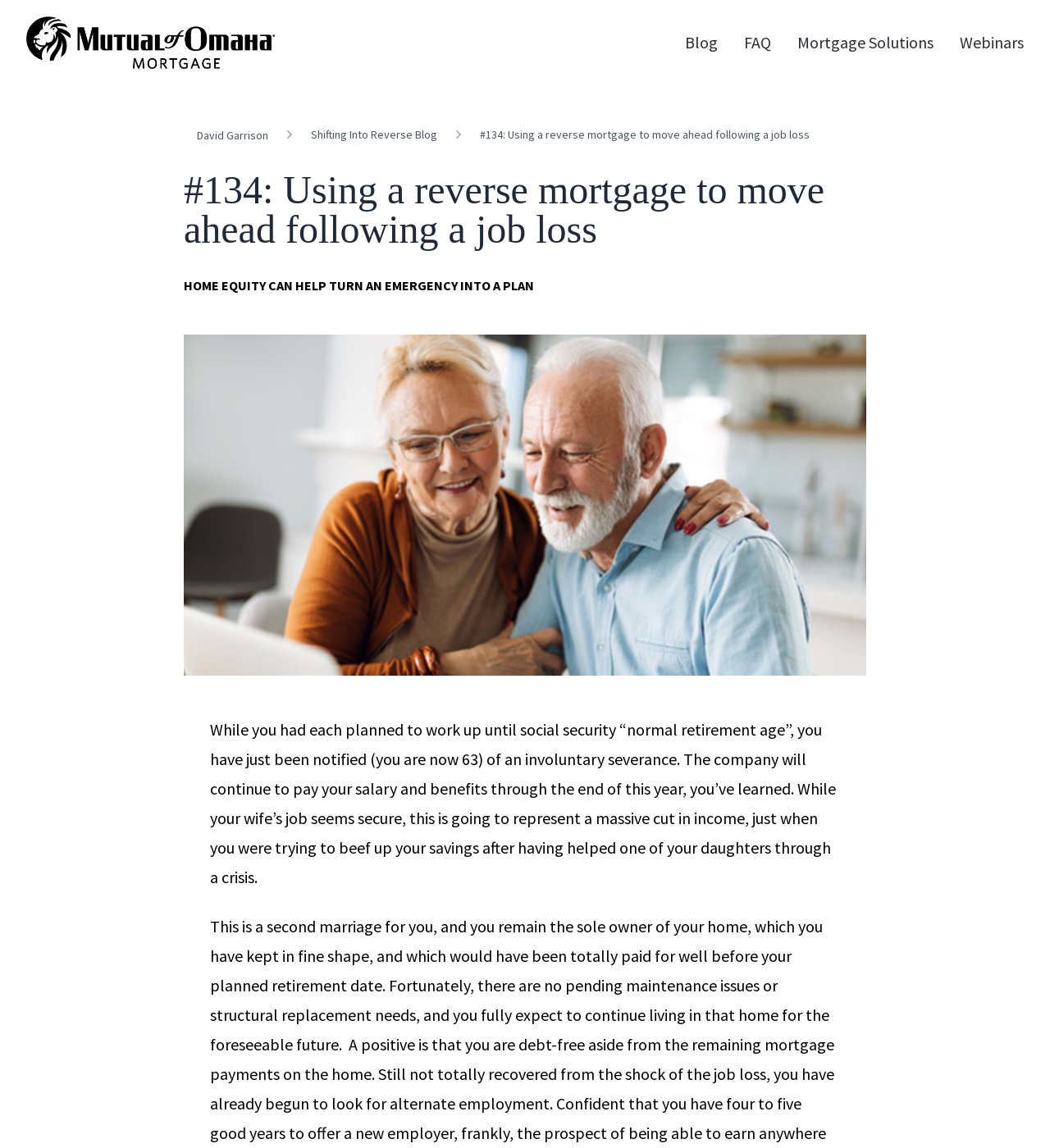Using the element description Blog, predict the bounding box coordinates for the UI element. Provide the coordinates in (top-left x, top-left y, bottom-right x, bottom-right y) format with values ranging from 0 to 1.

[0.652, 0.028, 0.684, 0.046]